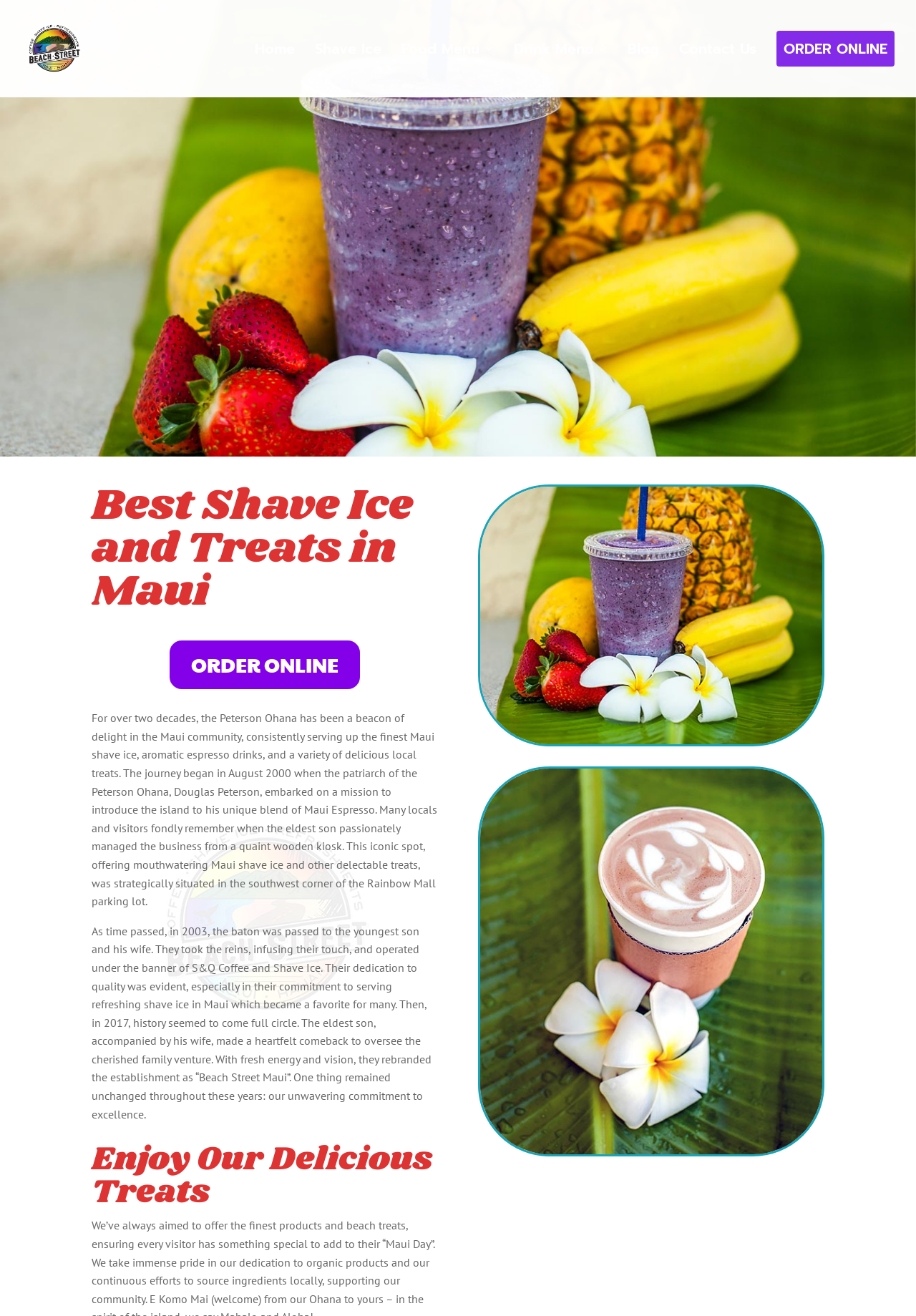What is the name of the shave ice stand?
Based on the image, give a one-word or short phrase answer.

Beach Street